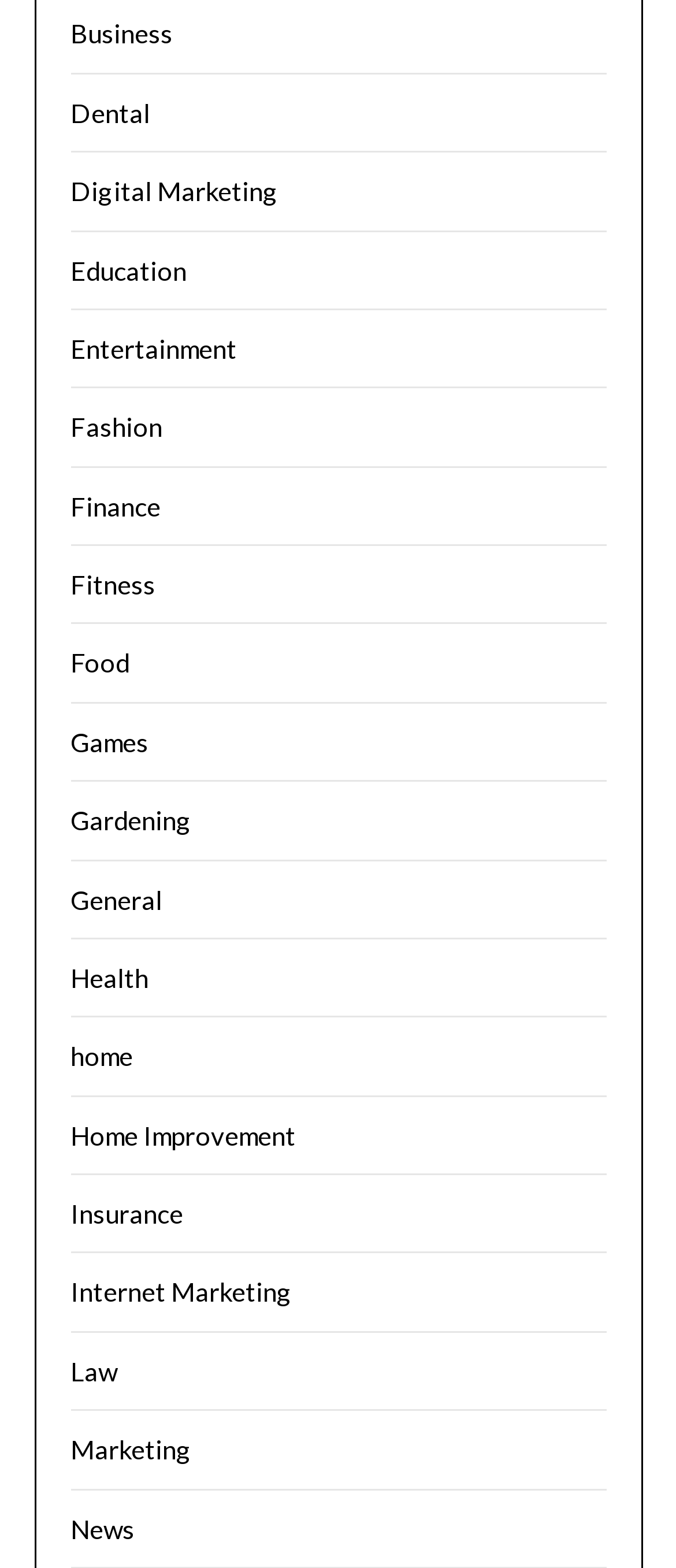Respond to the following query with just one word or a short phrase: 
Are 'Home' and 'Home Improvement' adjacent categories?

Yes